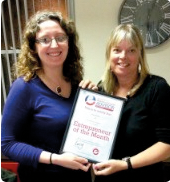Use a single word or phrase to answer the following:
What is the environment of the setting?

indoor